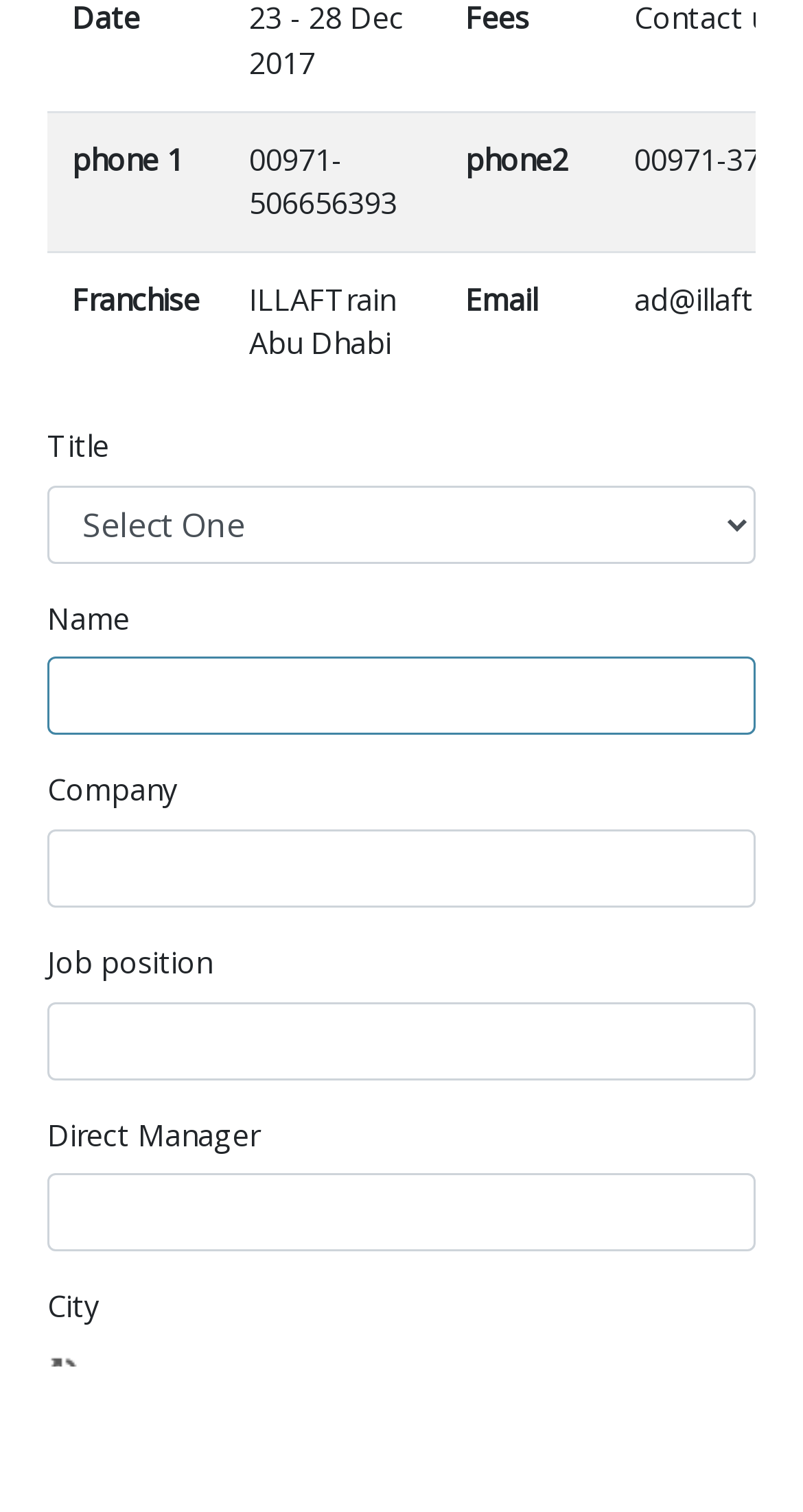Determine the bounding box coordinates for the area that should be clicked to carry out the following instruction: "Enter phone number".

[0.059, 0.074, 0.279, 0.167]